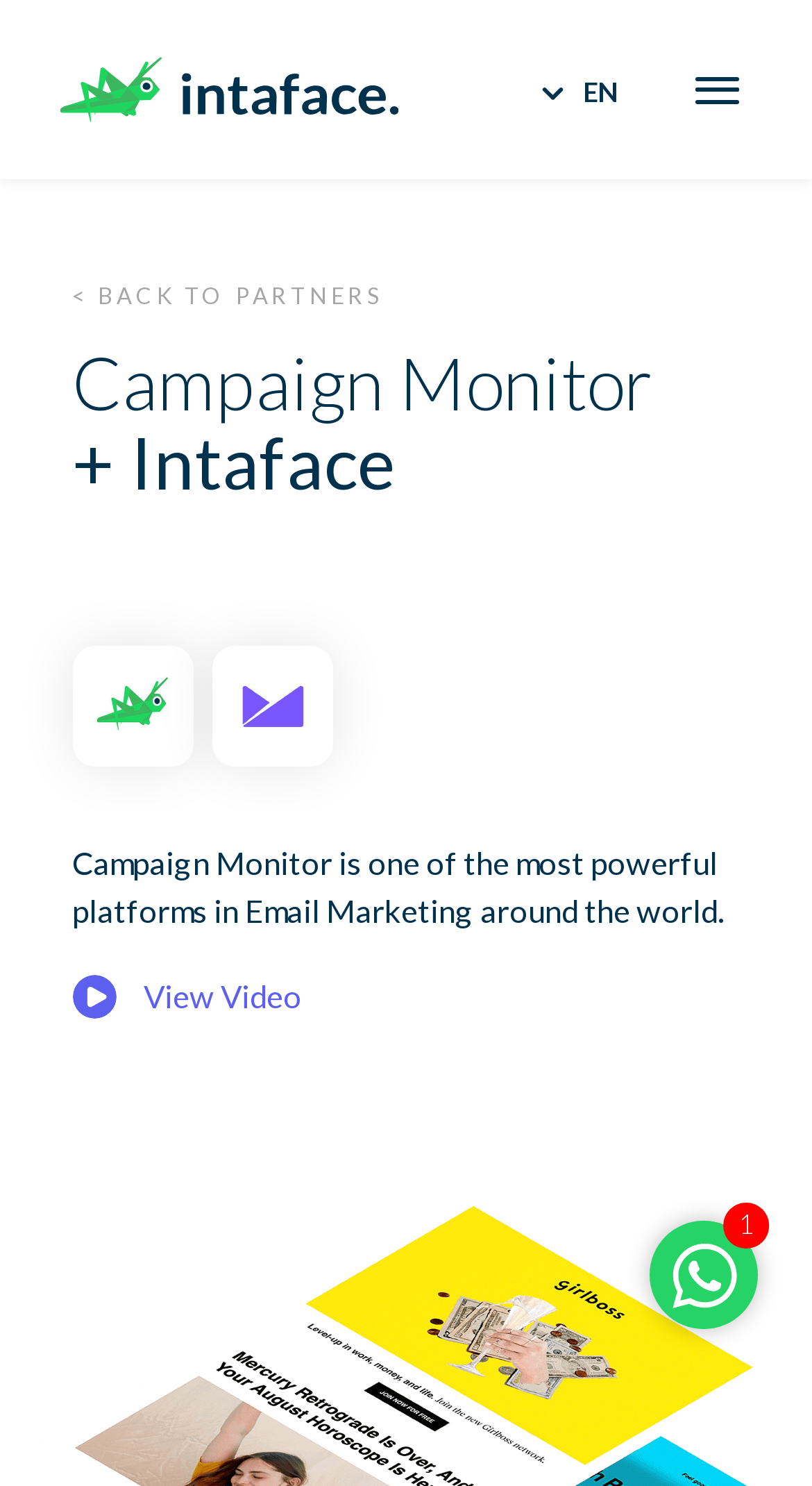How many links are there at the top of the webpage?
Please provide a full and detailed response to the question.

I counted the link elements at the top of the webpage and found two links, one with an empty text and another with the text '< BACK TO PARTNERS'.